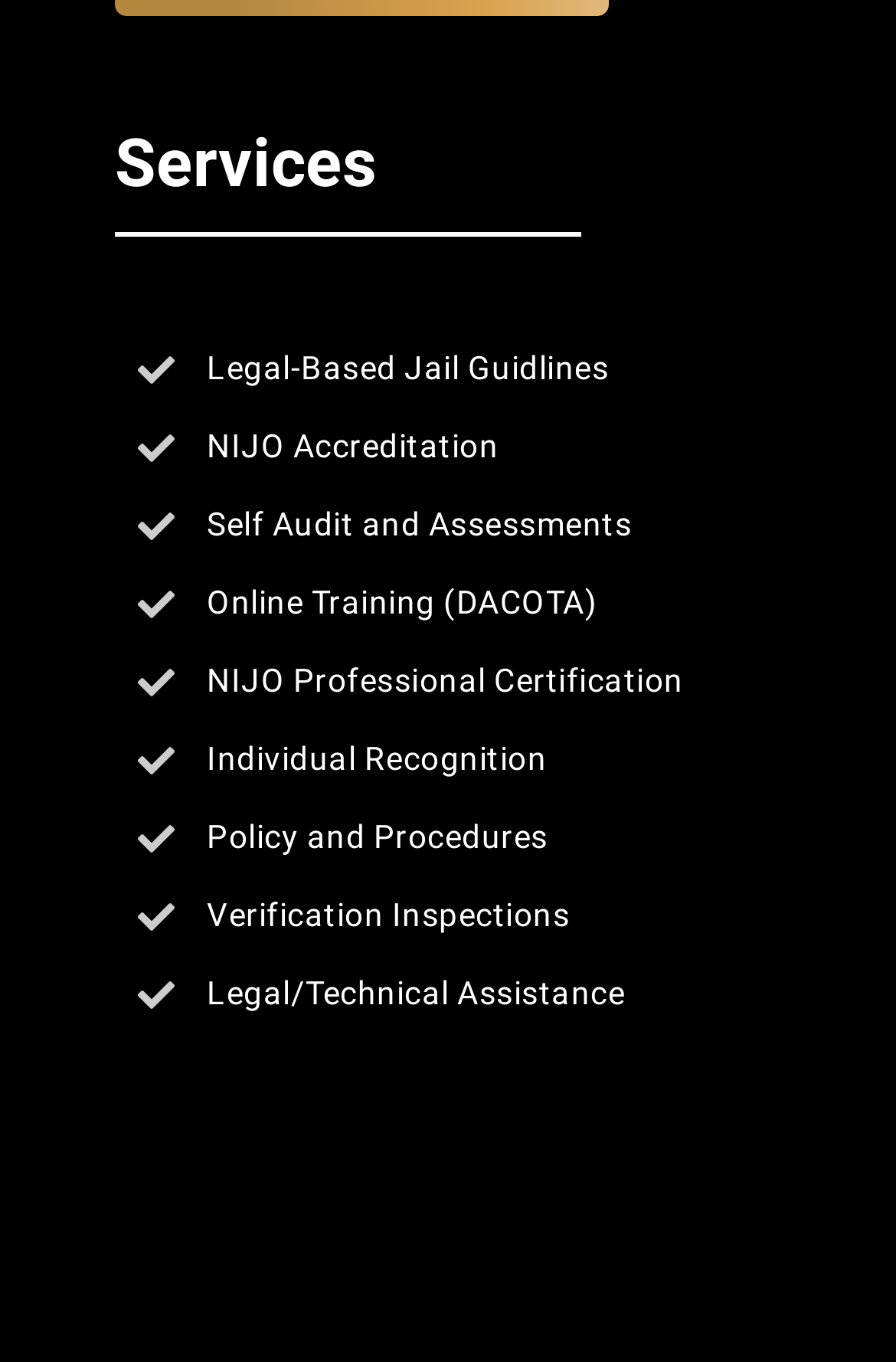Locate the bounding box coordinates of the element that should be clicked to execute the following instruction: "Learn about NIJO Professional Certification".

[0.154, 0.48, 0.846, 0.522]